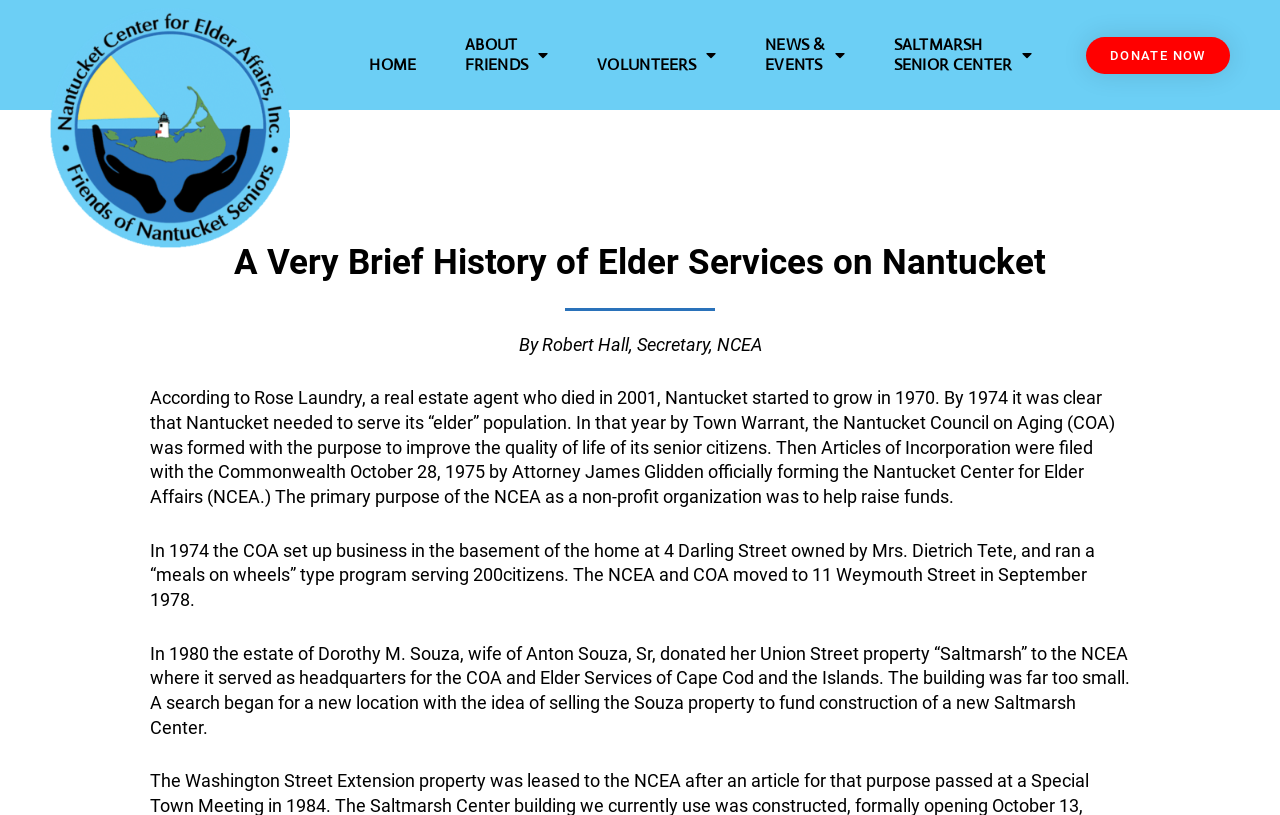Who wrote the history of elder services on Nantucket?
Using the screenshot, give a one-word or short phrase answer.

Robert Hall